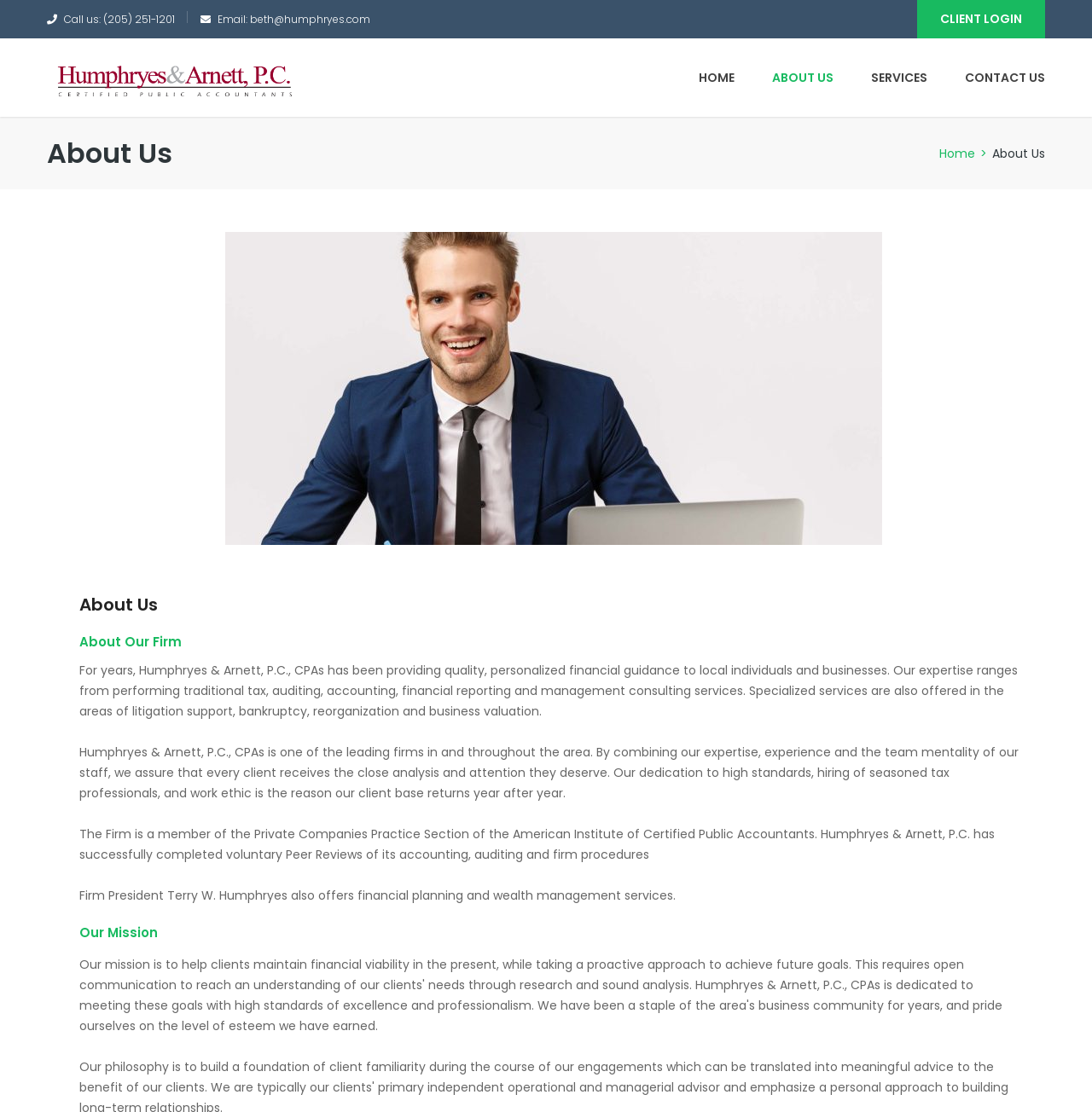Please identify the bounding box coordinates of the area that needs to be clicked to follow this instruction: "Call the company".

[0.059, 0.011, 0.16, 0.024]